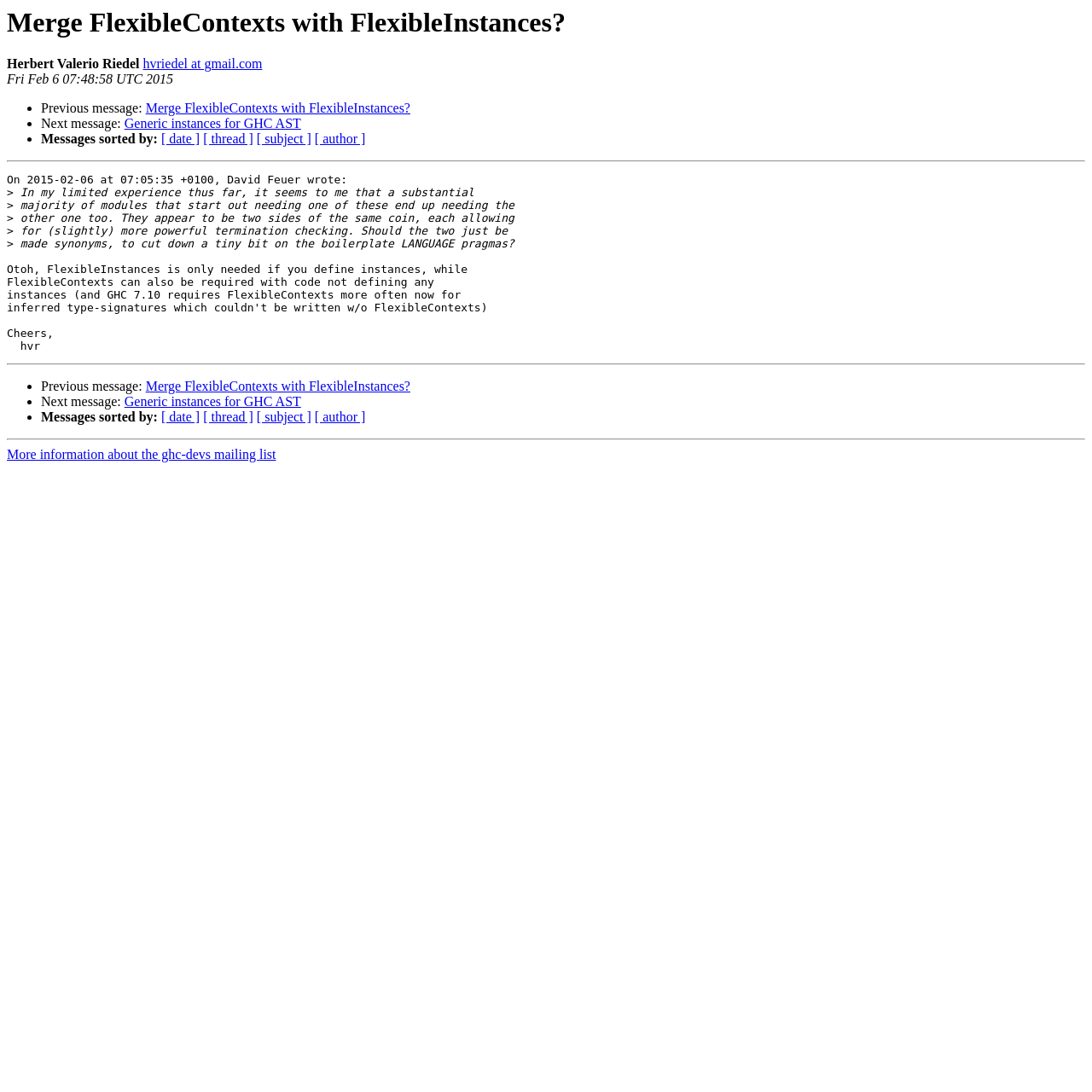What are the options to sort messages by?
Answer the question with a detailed explanation, including all necessary information.

The options to sort messages by can be determined by looking at the links '[ date ]', '[ thread ]', '[ subject ]', and '[ author ]' which are listed under the text 'Messages sorted by:'.